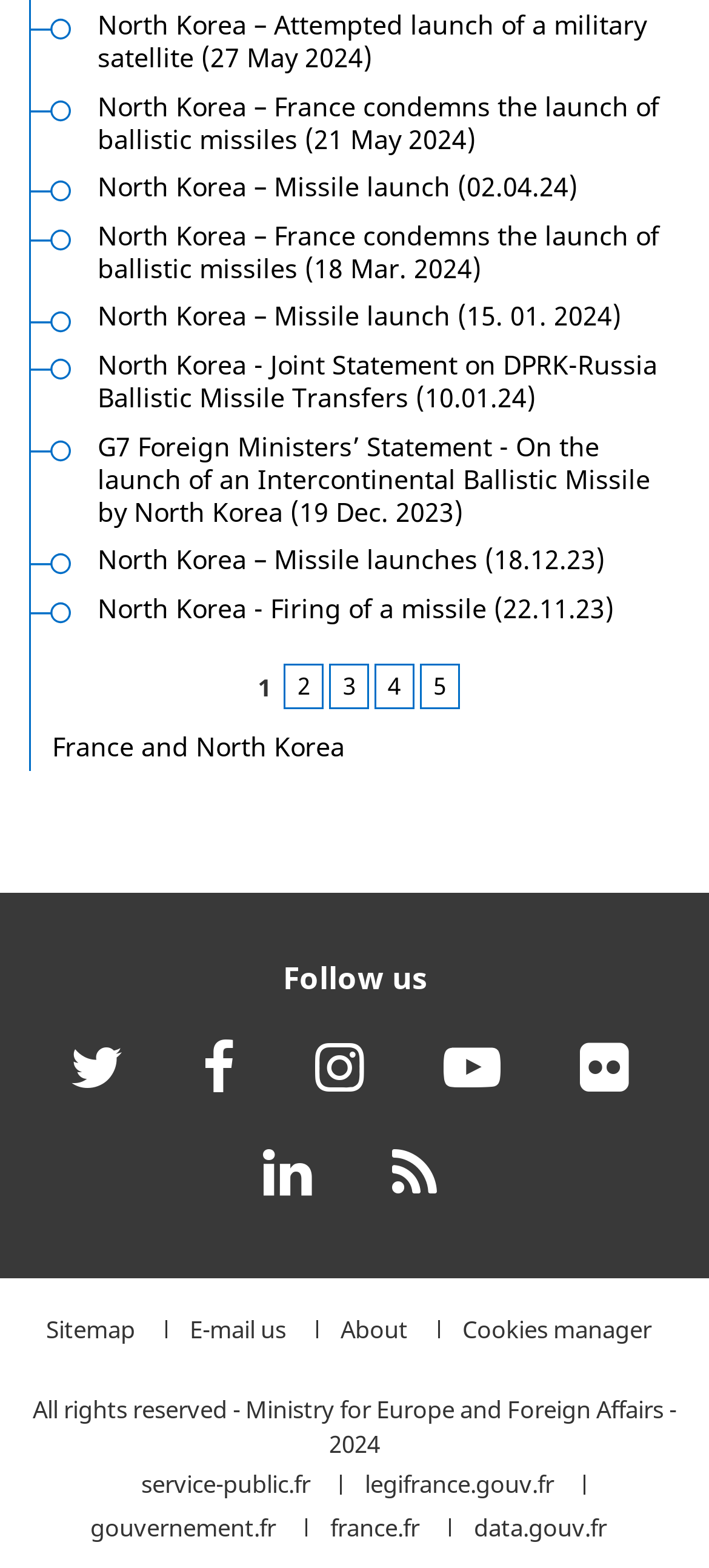Please identify the bounding box coordinates of the clickable element to fulfill the following instruction: "Click on the link to North Korea – Attempted launch of a military satellite". The coordinates should be four float numbers between 0 and 1, i.e., [left, top, right, bottom].

[0.108, 0.001, 0.959, 0.052]